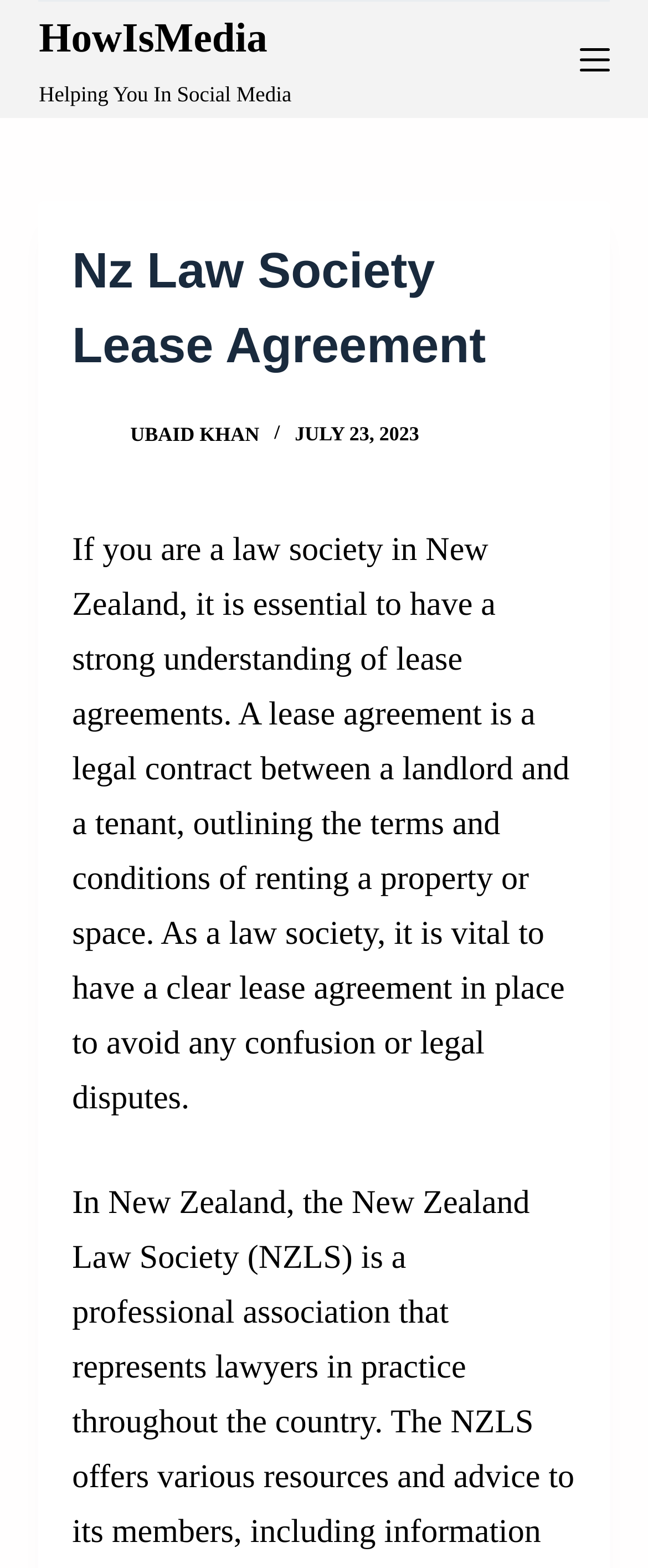What is the purpose of a lease agreement for a law society?
Based on the image, please offer an in-depth response to the question.

According to the webpage, having a clear lease agreement in place is vital for a law society to avoid any confusion or legal disputes.